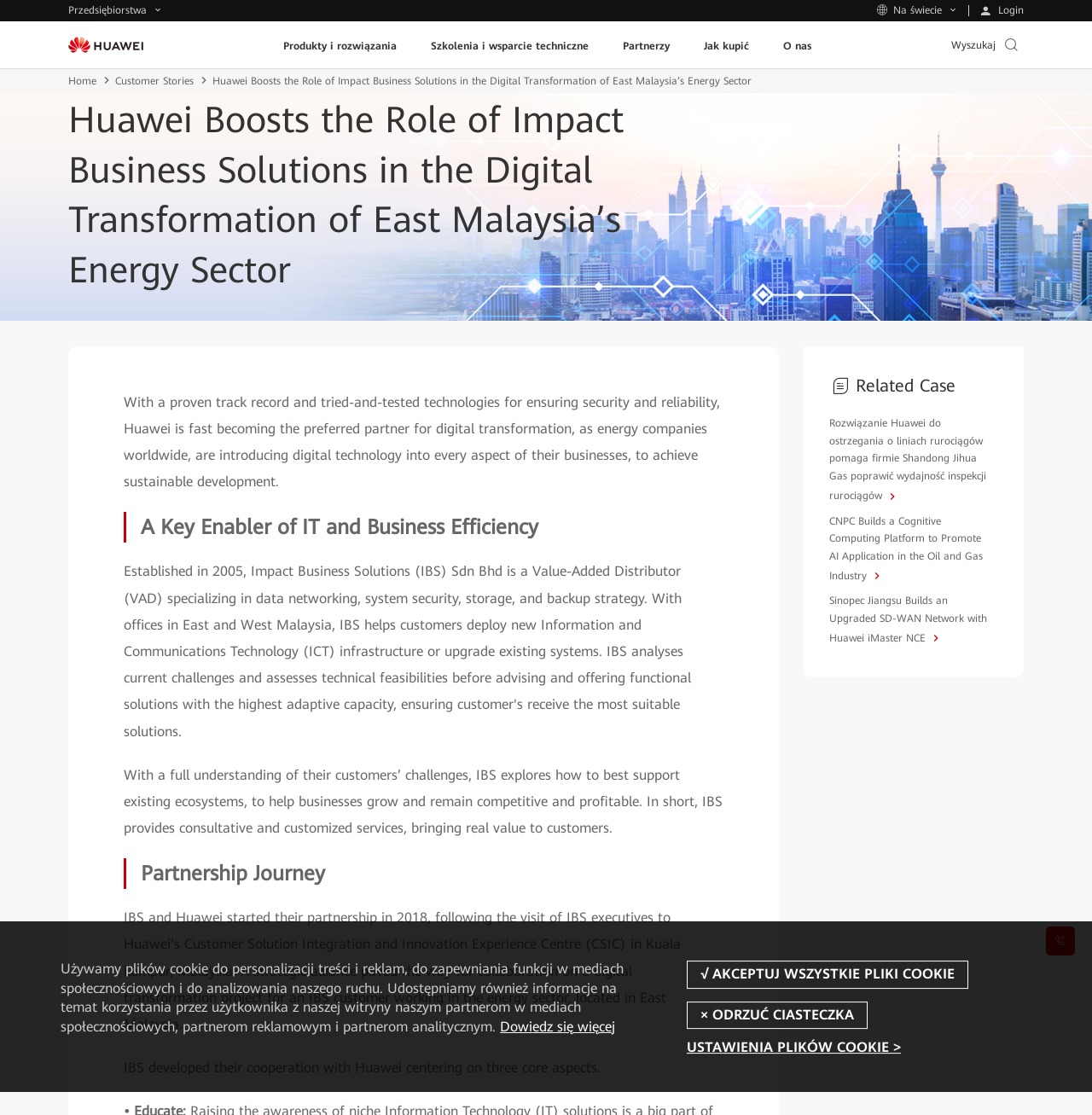What is the purpose of IBS's partnership with Huawei?
Refer to the image and provide a concise answer in one word or phrase.

Digital transformation project